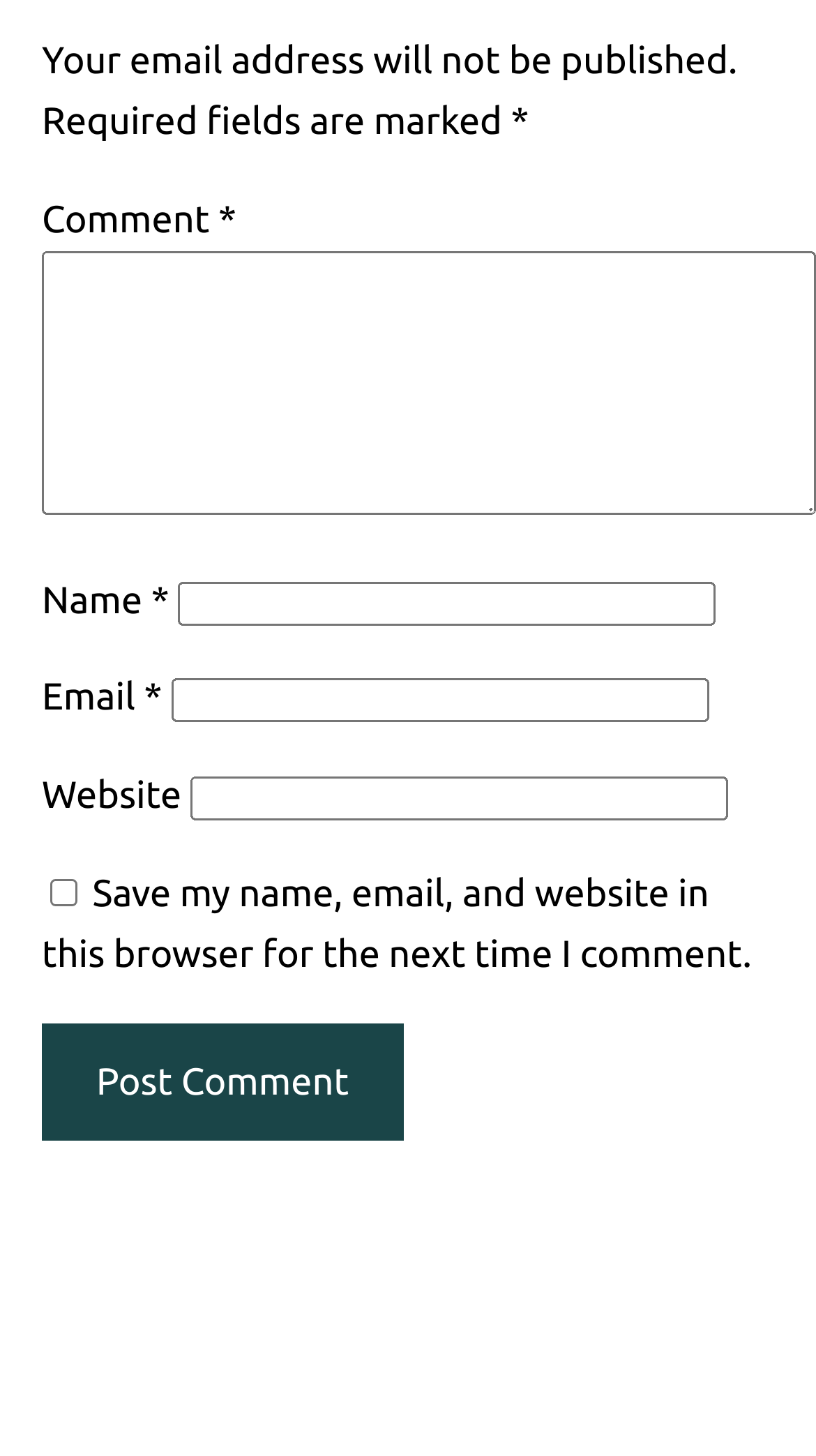Locate the UI element described by parent_node: Name * name="author" and provide its bounding box coordinates. Use the format (top-left x, top-left y, bottom-right x, bottom-right y) with all values as floating point numbers between 0 and 1.

[0.218, 0.399, 0.877, 0.429]